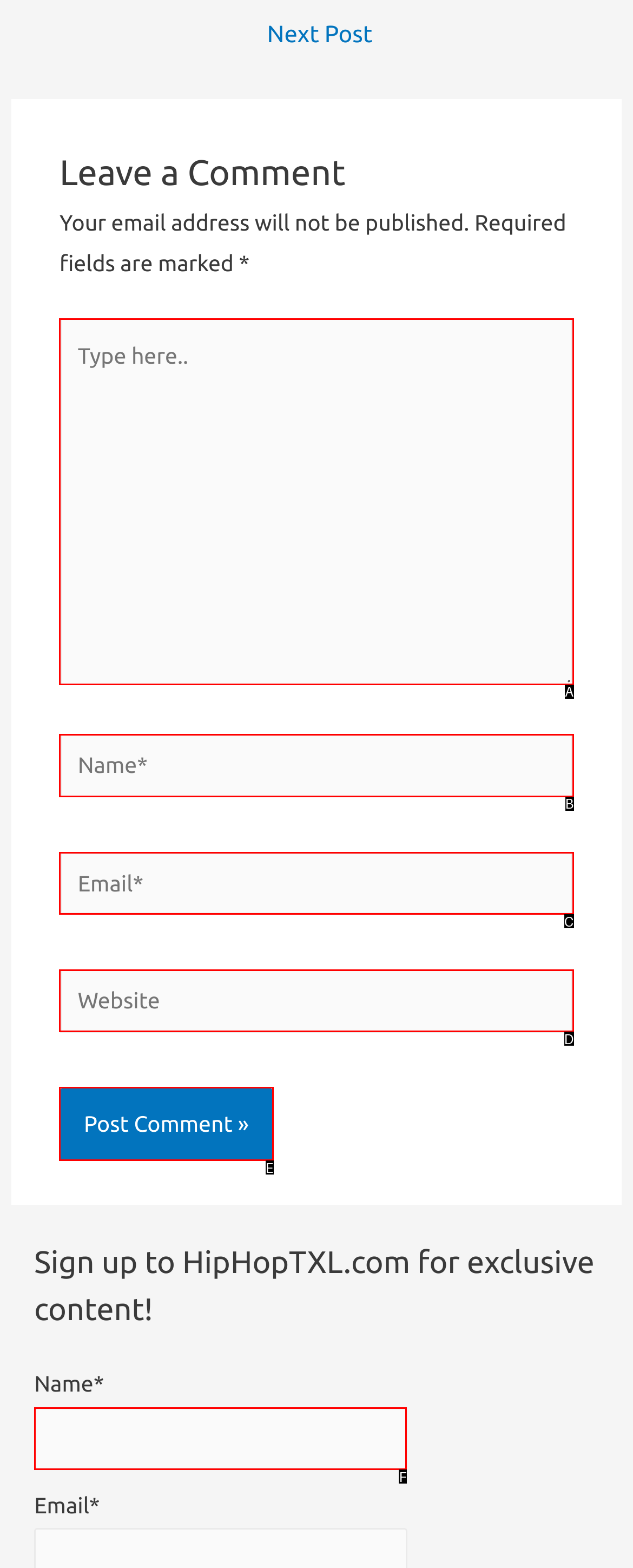From the choices given, find the HTML element that matches this description: name="submit" value="Post Comment »". Answer with the letter of the selected option directly.

E